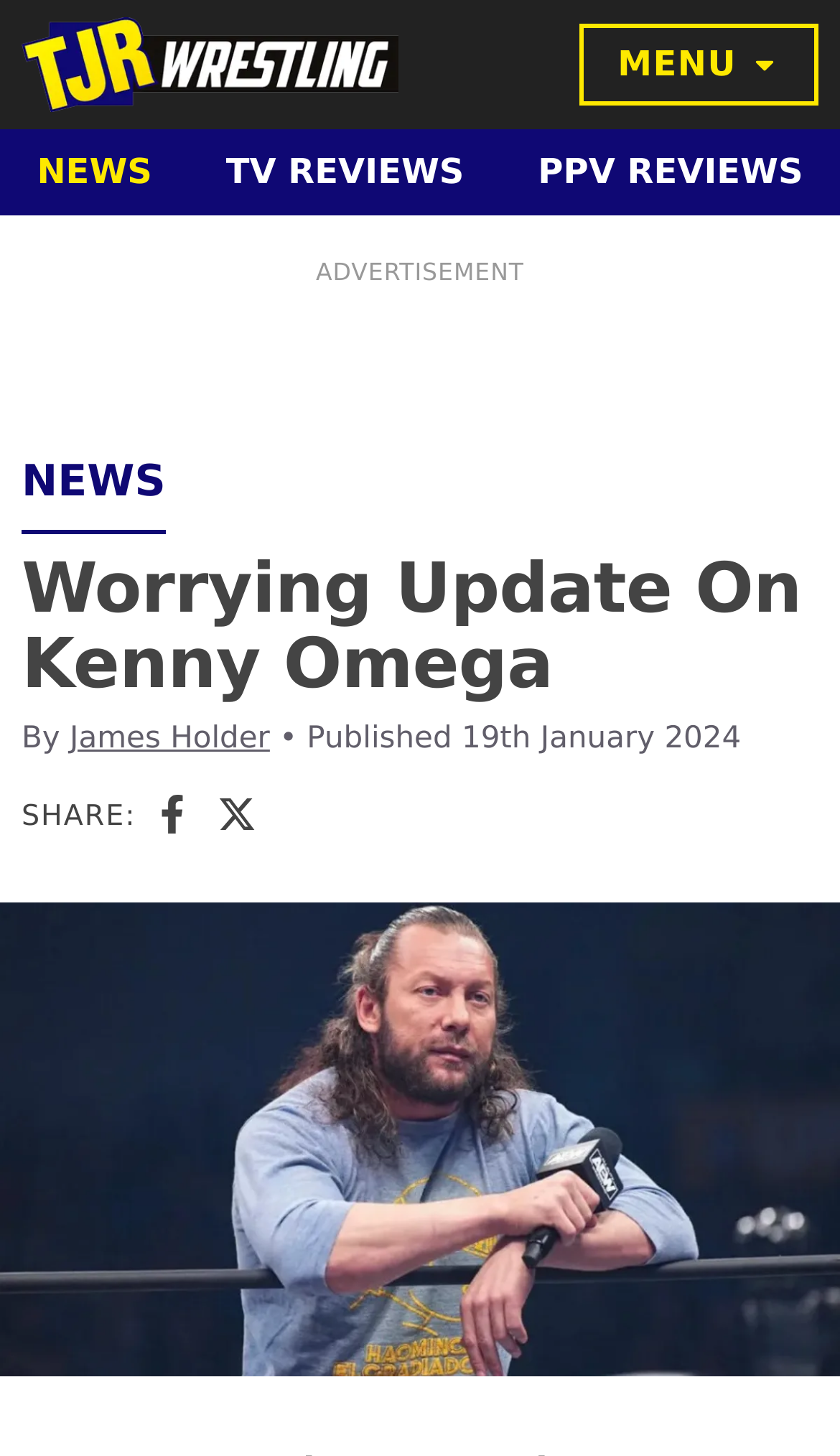Find and provide the bounding box coordinates for the UI element described with: "parent_node: MENU aria-label="TJR Wrestling"".

[0.026, 0.012, 0.474, 0.078]